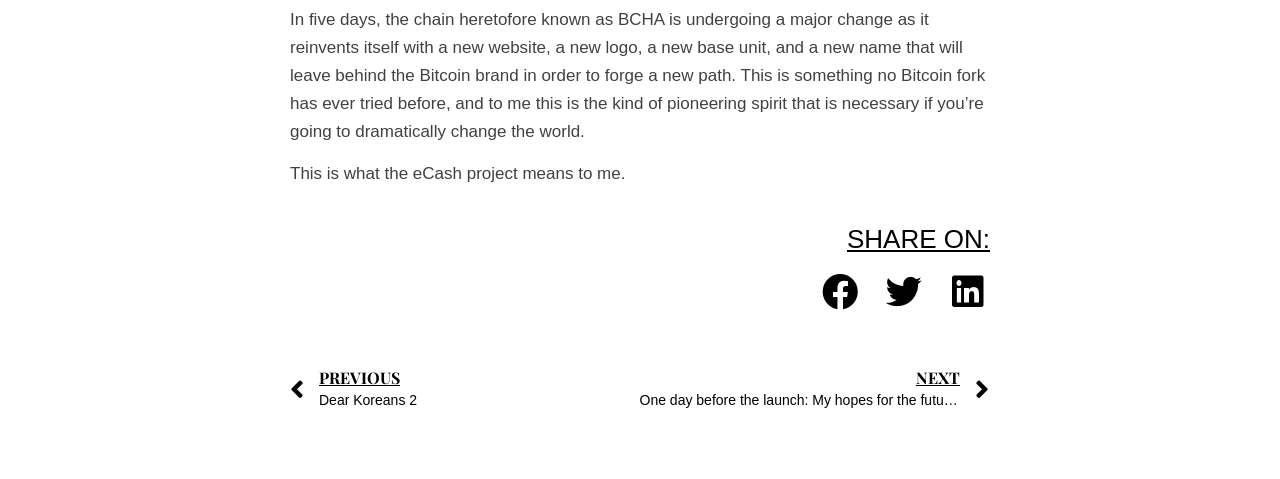Please answer the following question using a single word or phrase: 
What is the tone of the article?

Positive